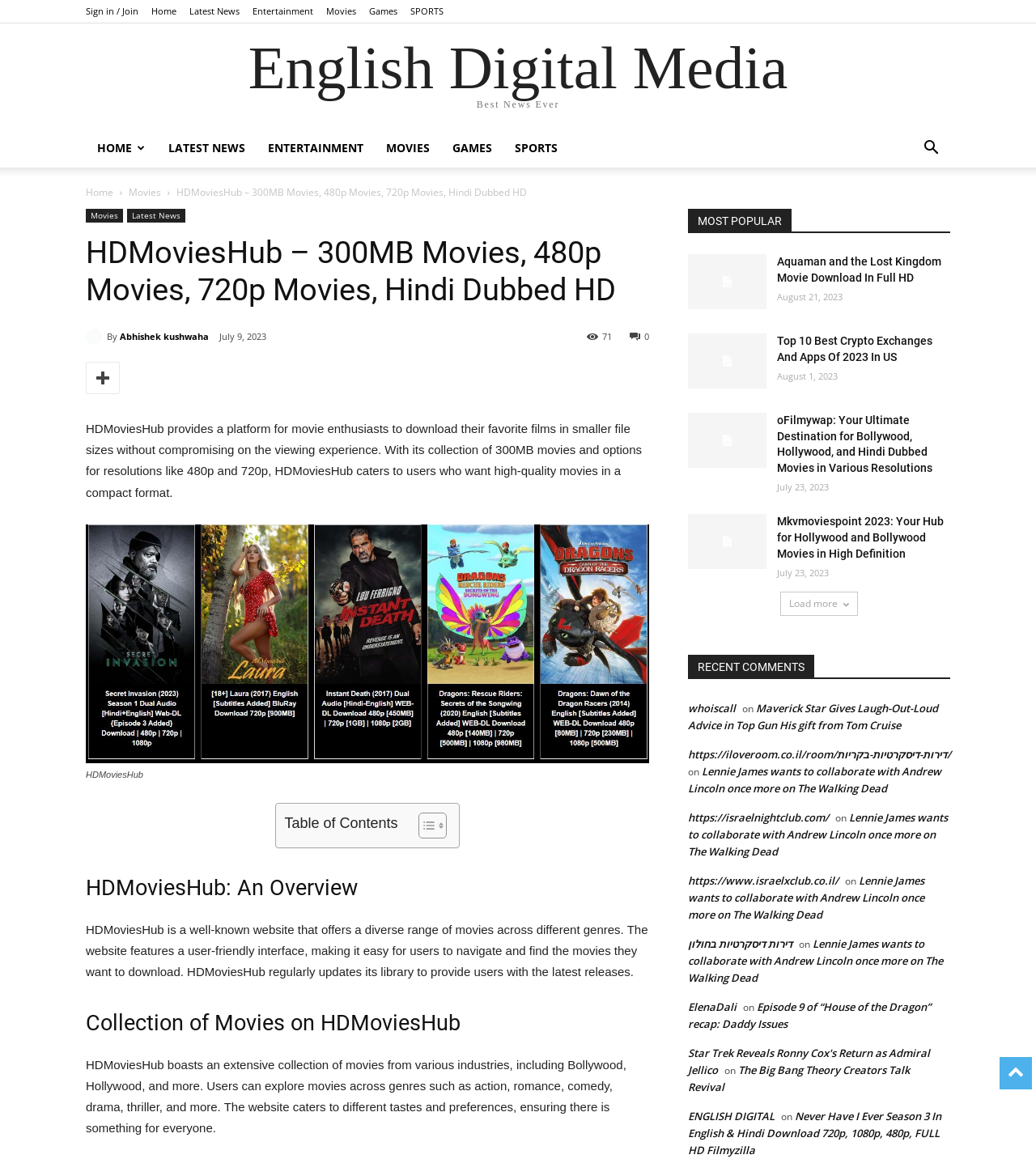Please identify the coordinates of the bounding box that should be clicked to fulfill this instruction: "Click on Sign in / Join".

[0.083, 0.004, 0.134, 0.015]